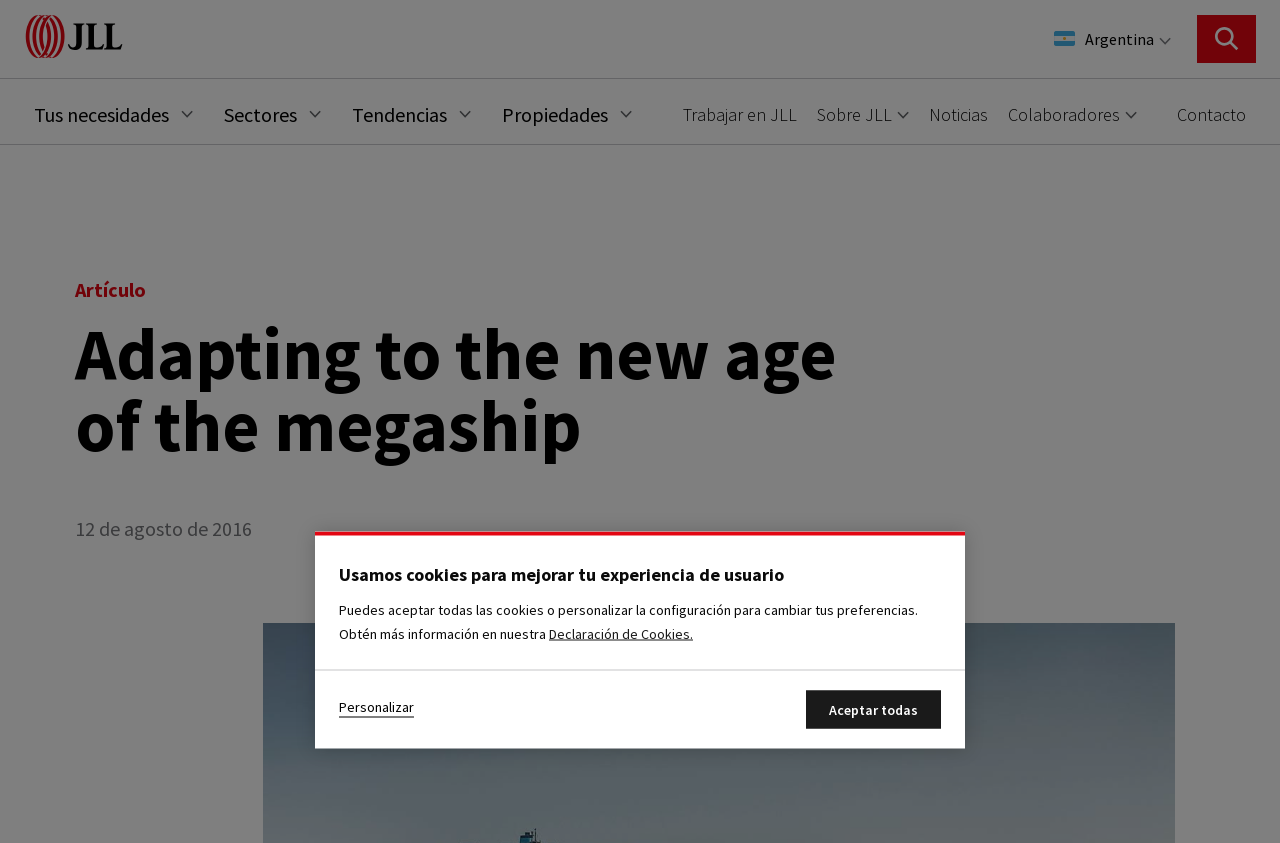Please determine the bounding box coordinates of the area that needs to be clicked to complete this task: 'Contact us'. The coordinates must be four float numbers between 0 and 1, formatted as [left, top, right, bottom].

[0.912, 0.094, 0.981, 0.166]